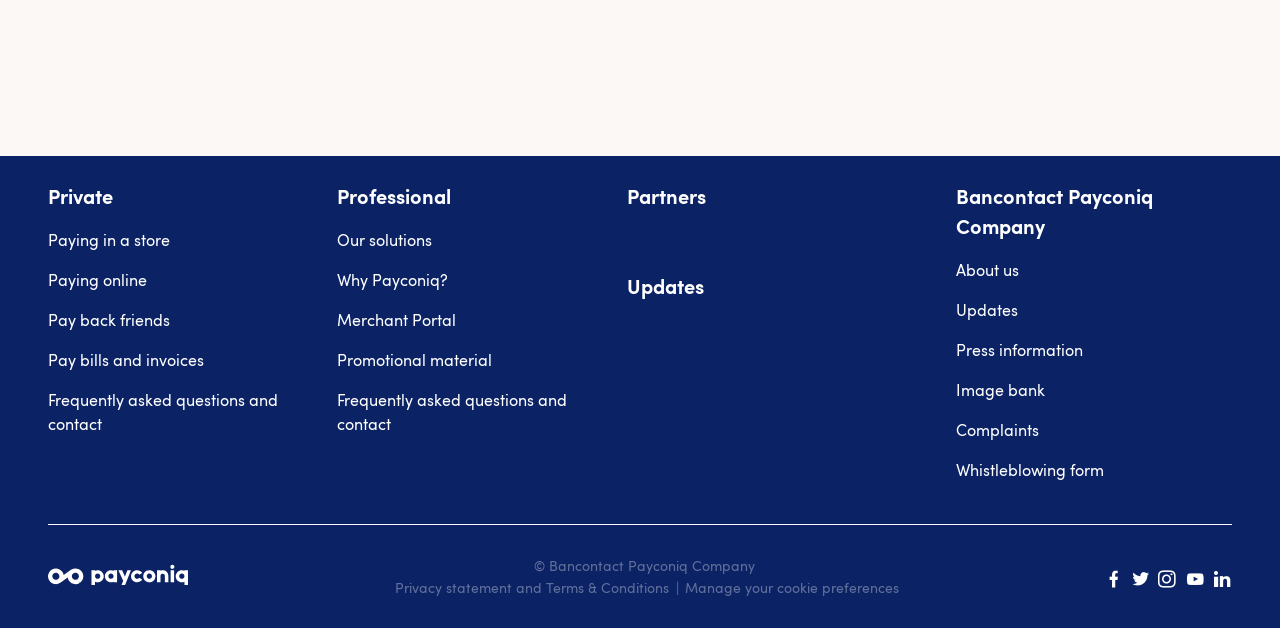Please indicate the bounding box coordinates of the element's region to be clicked to achieve the instruction: "Follow Payconiq on Facebook". Provide the coordinates as four float numbers between 0 and 1, i.e., [left, top, right, bottom].

[0.862, 0.906, 0.878, 0.949]